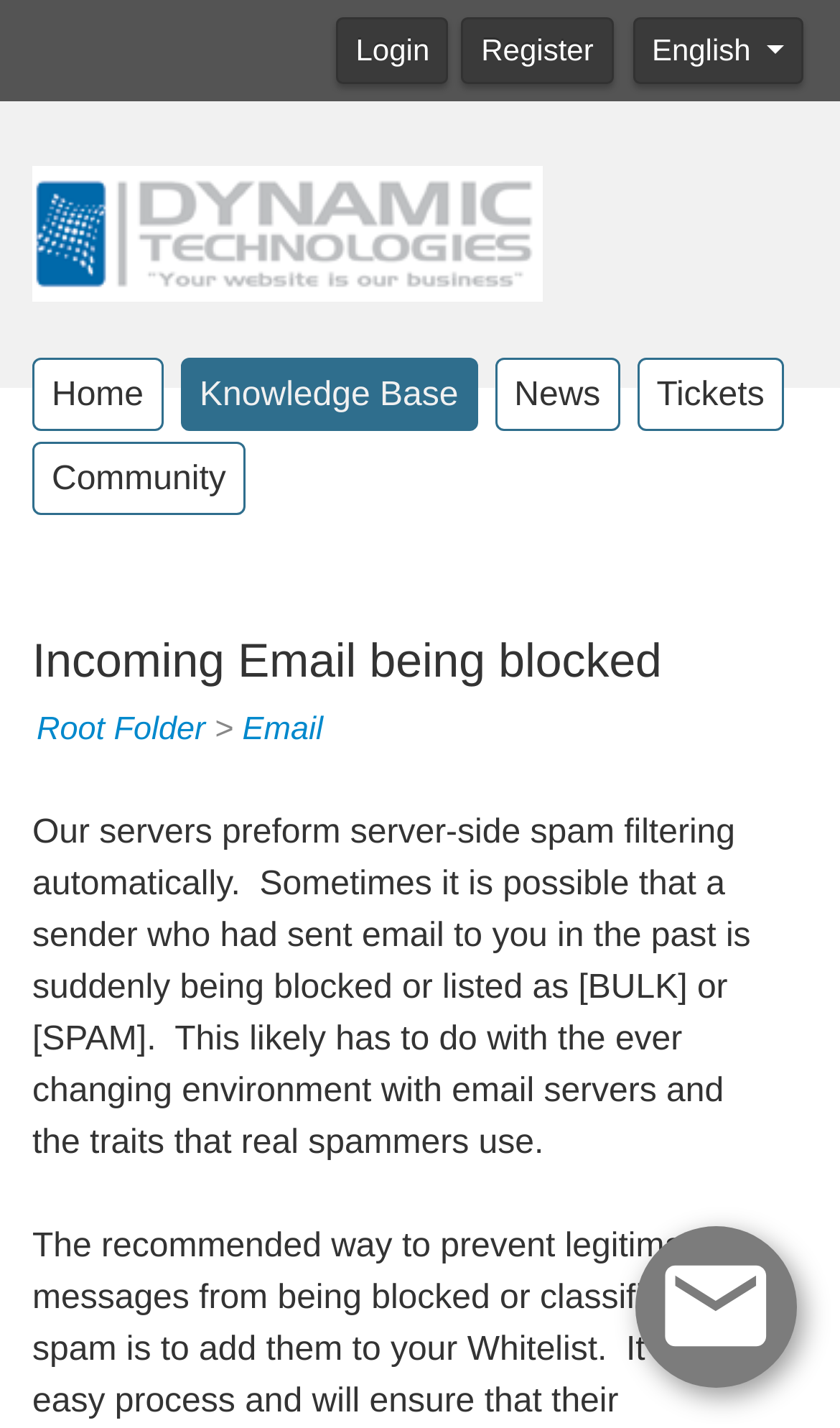Create a detailed summary of the webpage's content and design.

The webpage is about "Incoming Email being blocked" and is related to Dynamic Technologies. At the top right corner, there are three buttons: "Login", "Register", and "English". Below these buttons, there is a header section with a logo of Dynamic Technologies and several links to different sections of the website, including "Home", "Knowledge Base", "News", "Tickets", and "Community".

The main content of the webpage is divided into two sections. The first section has a heading "Incoming Email being blocked" and provides a brief explanation of the issue, stating that the servers perform server-side spam filtering automatically, and sometimes legitimate senders may be blocked or listed as spam due to the changing environment of email servers and the tactics used by real spammers.

On the right side of the page, near the bottom, there is a call-to-action element with an image and text "Leave us a message!".

There are no images on the page except for the logo of Dynamic Technologies and the image accompanying the "Leave us a message!" element.